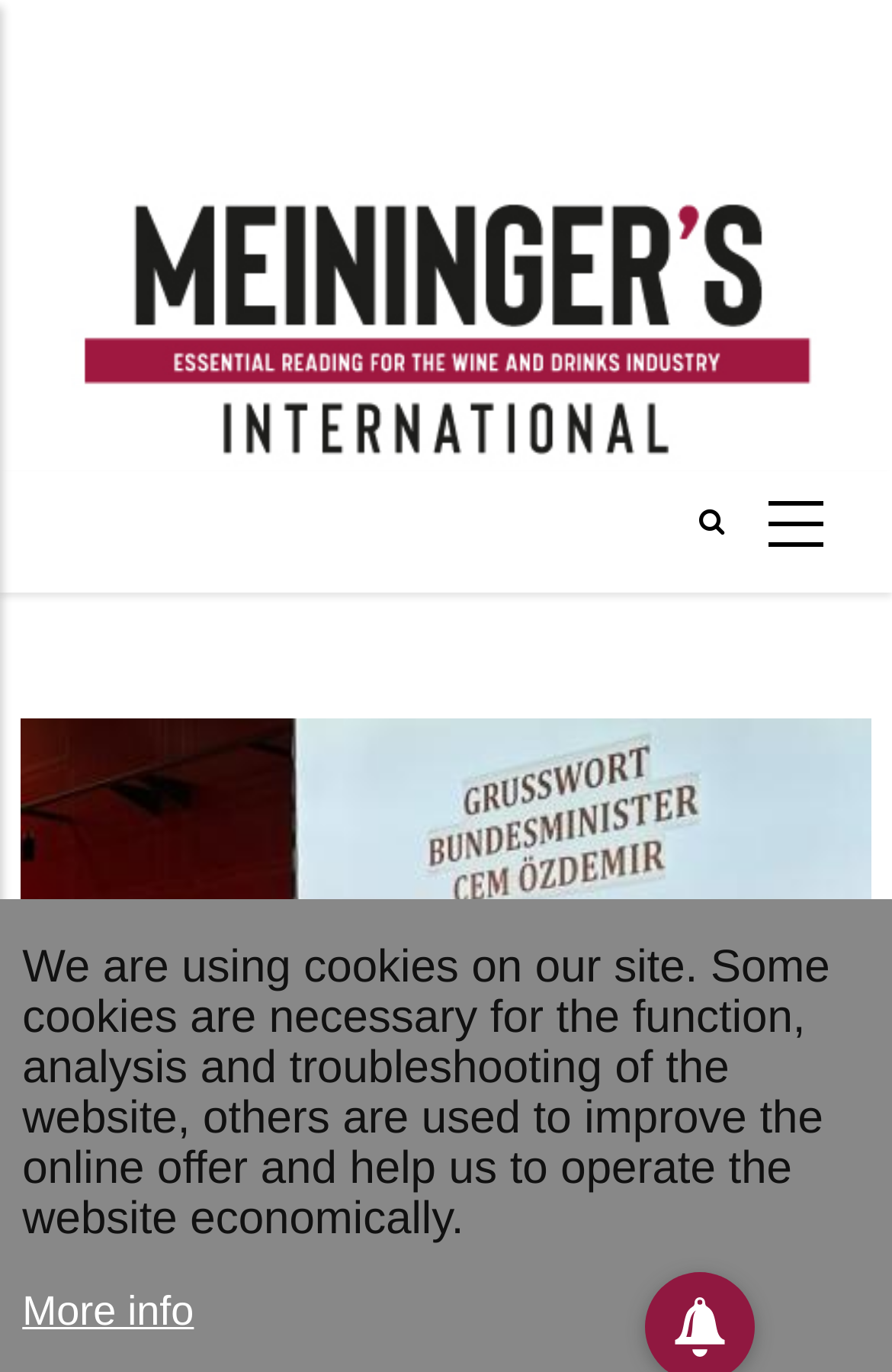Using a single word or phrase, answer the following question: 
What type of content is on the webpage?

Fine Wine